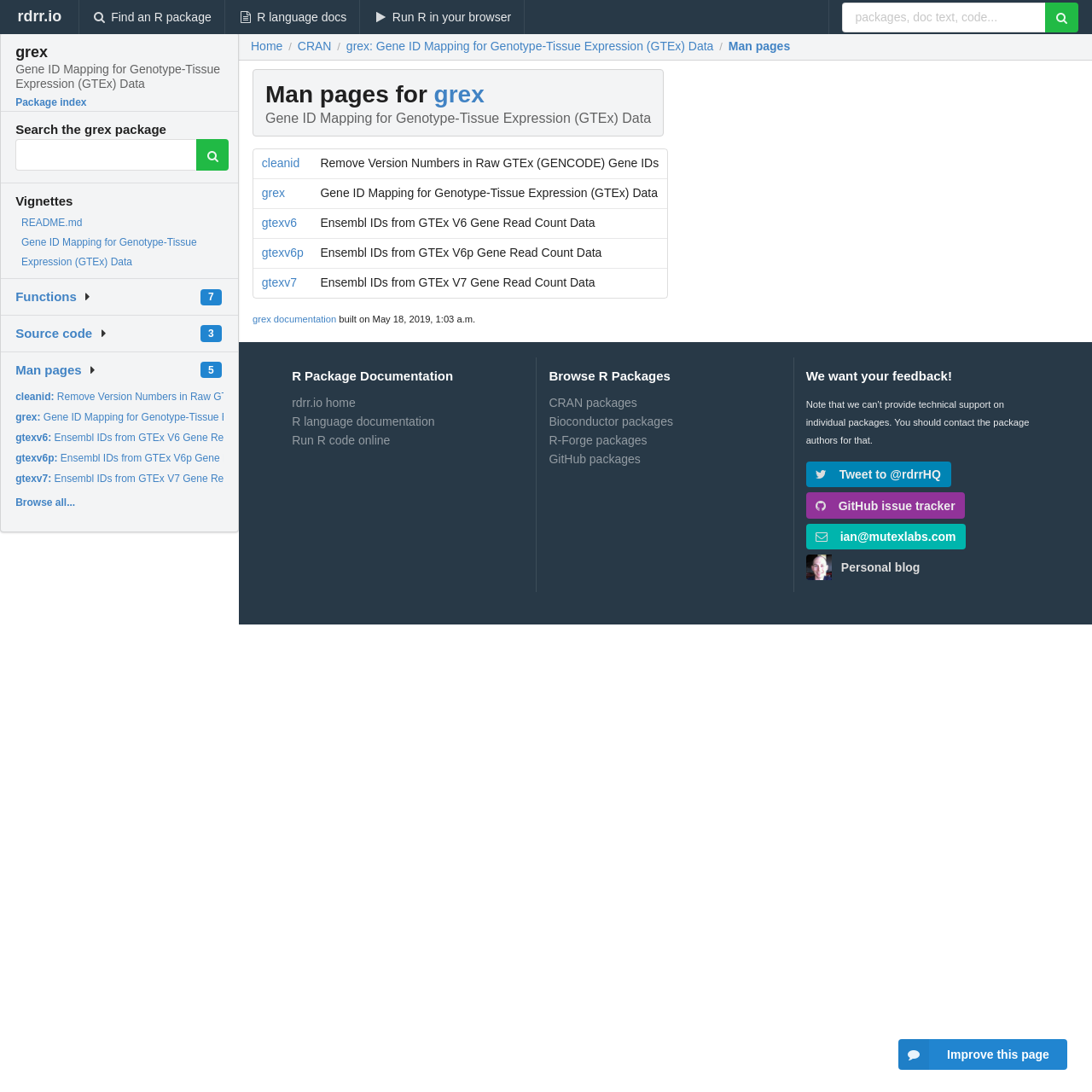Identify the bounding box coordinates of the element to click to follow this instruction: 'Click the Hydrocare logo'. Ensure the coordinates are four float values between 0 and 1, provided as [left, top, right, bottom].

None